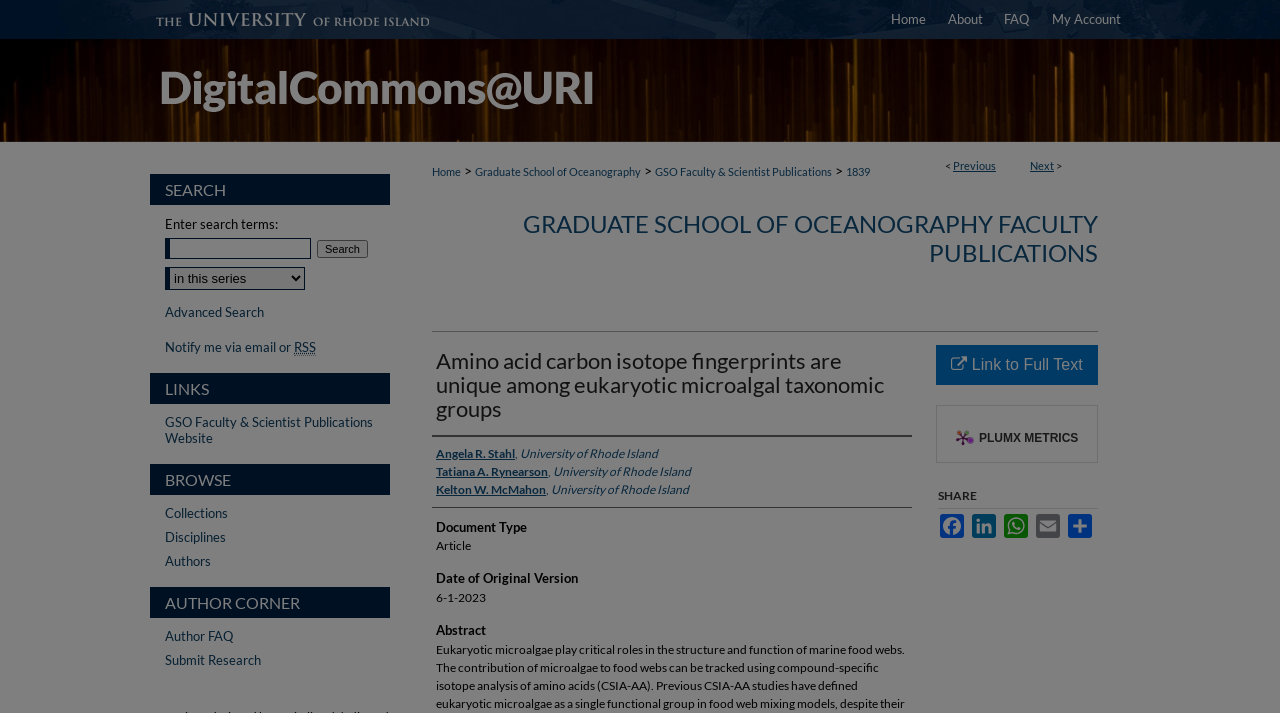Refer to the image and provide an in-depth answer to the question: 
What is the type of document?

I found the type of document by looking at the 'Document Type' heading, which has the text 'Article'.